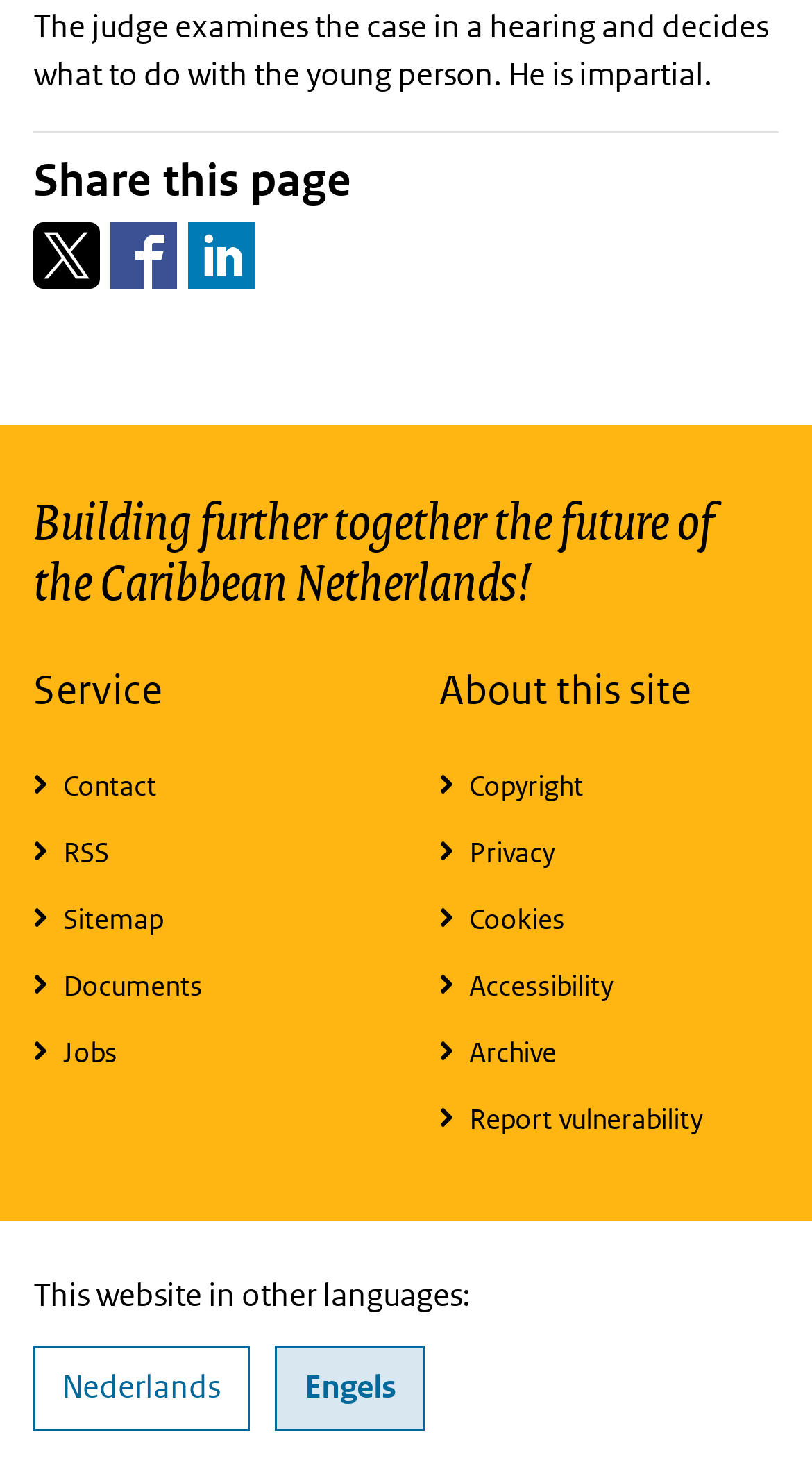Please determine the bounding box coordinates of the clickable area required to carry out the following instruction: "Share this page on Twitter". The coordinates must be four float numbers between 0 and 1, represented as [left, top, right, bottom].

[0.041, 0.151, 0.123, 0.196]